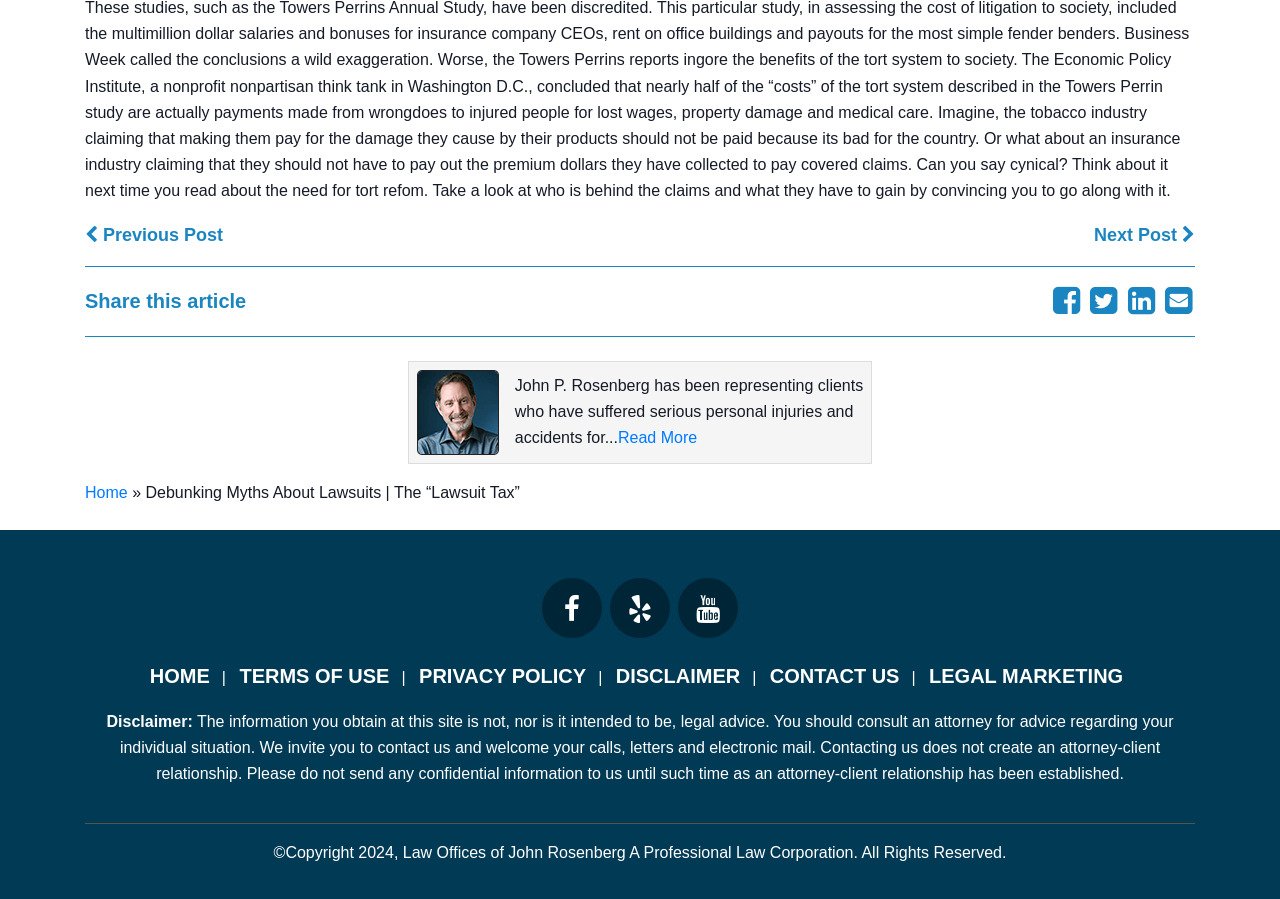Based on the element description Privacy Policy, identify the bounding box coordinates for the UI element. The coordinates should be in the format (top-left x, top-left y, bottom-right x, bottom-right y) and within the 0 to 1 range.

[0.322, 0.74, 0.463, 0.764]